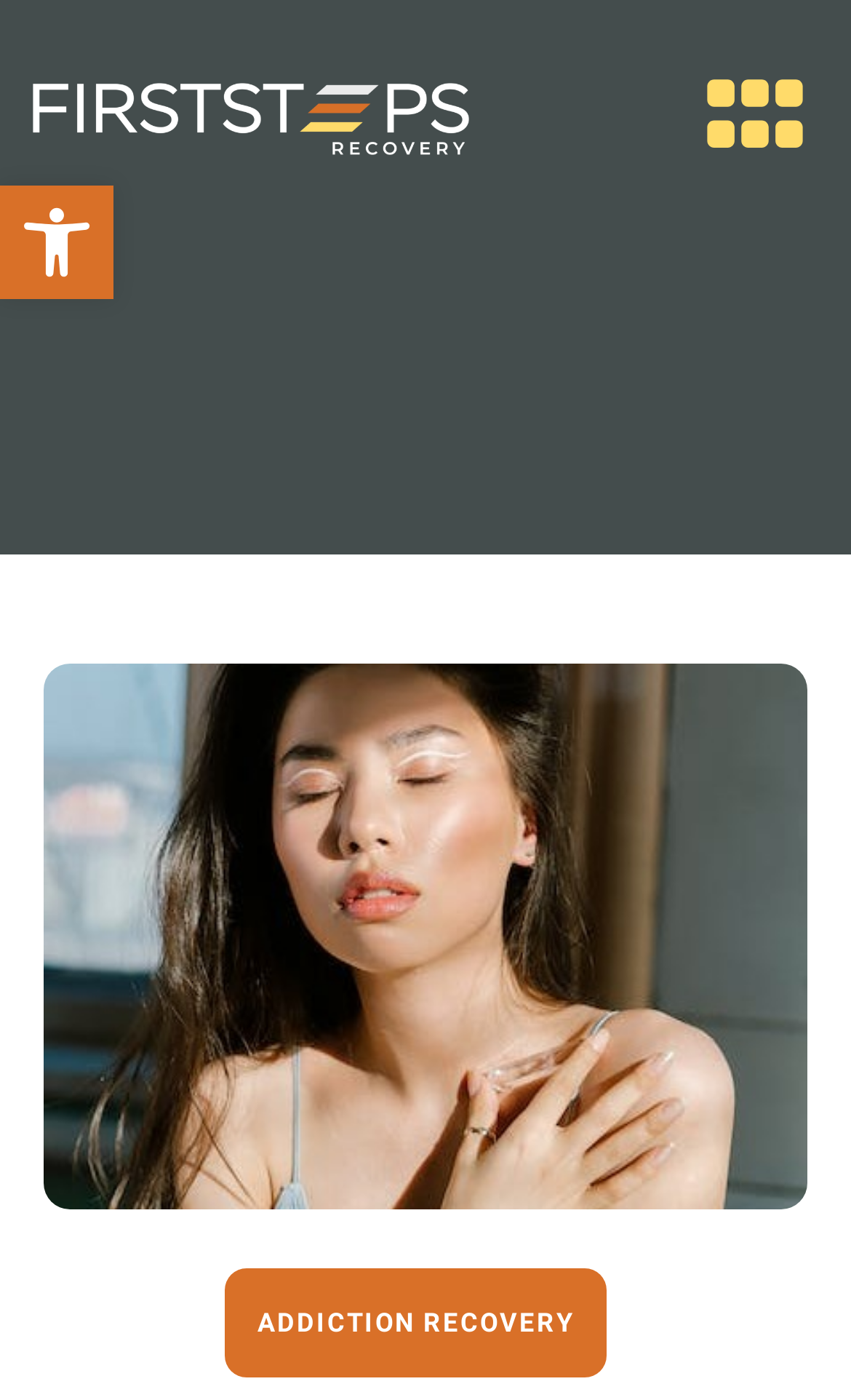Extract the main title from the webpage.

Co-Occurring Disorders: Depression and Alcoholism